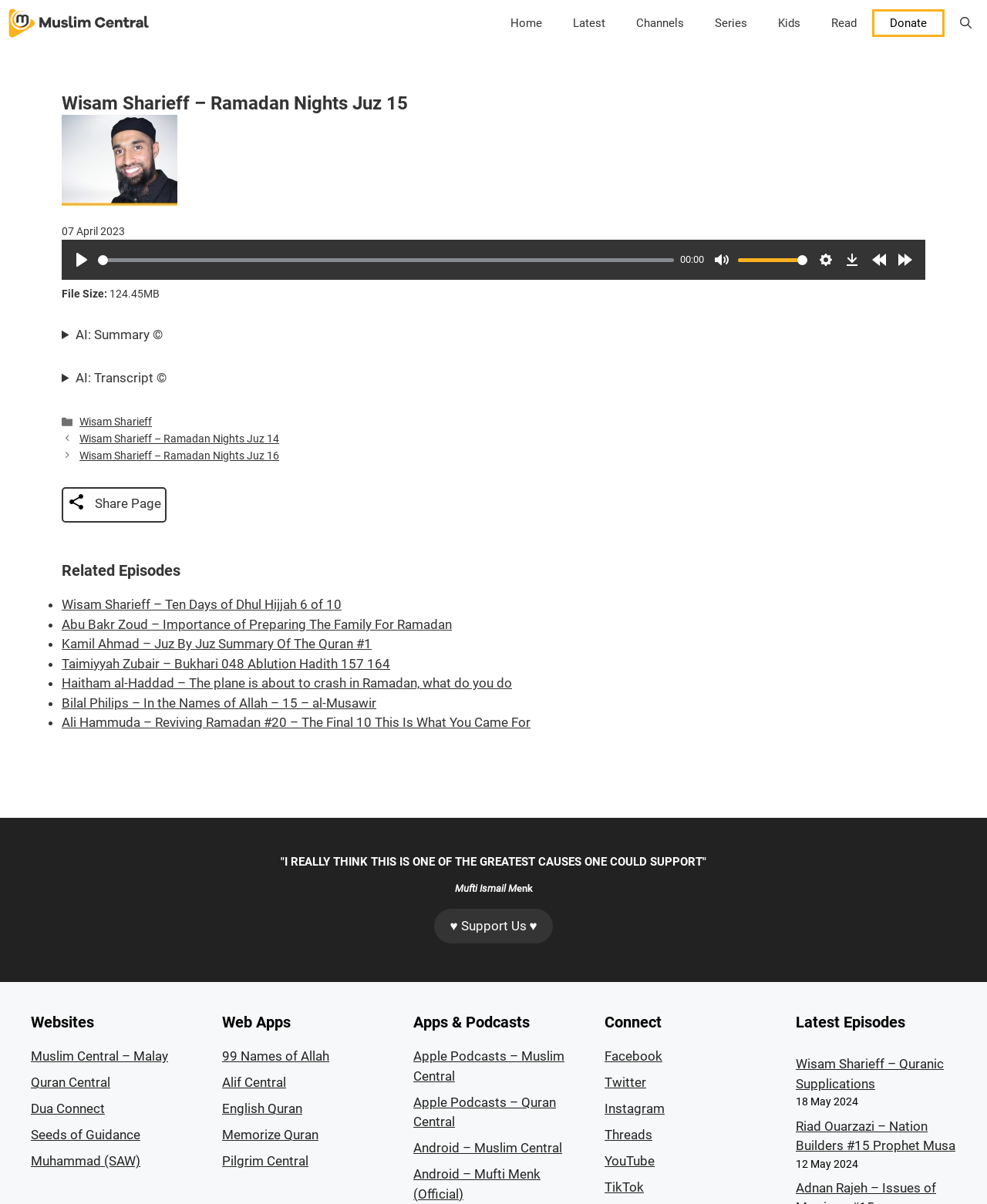Use a single word or phrase to answer the question:
What is the name of the website that supports this webpage?

Muslim Central